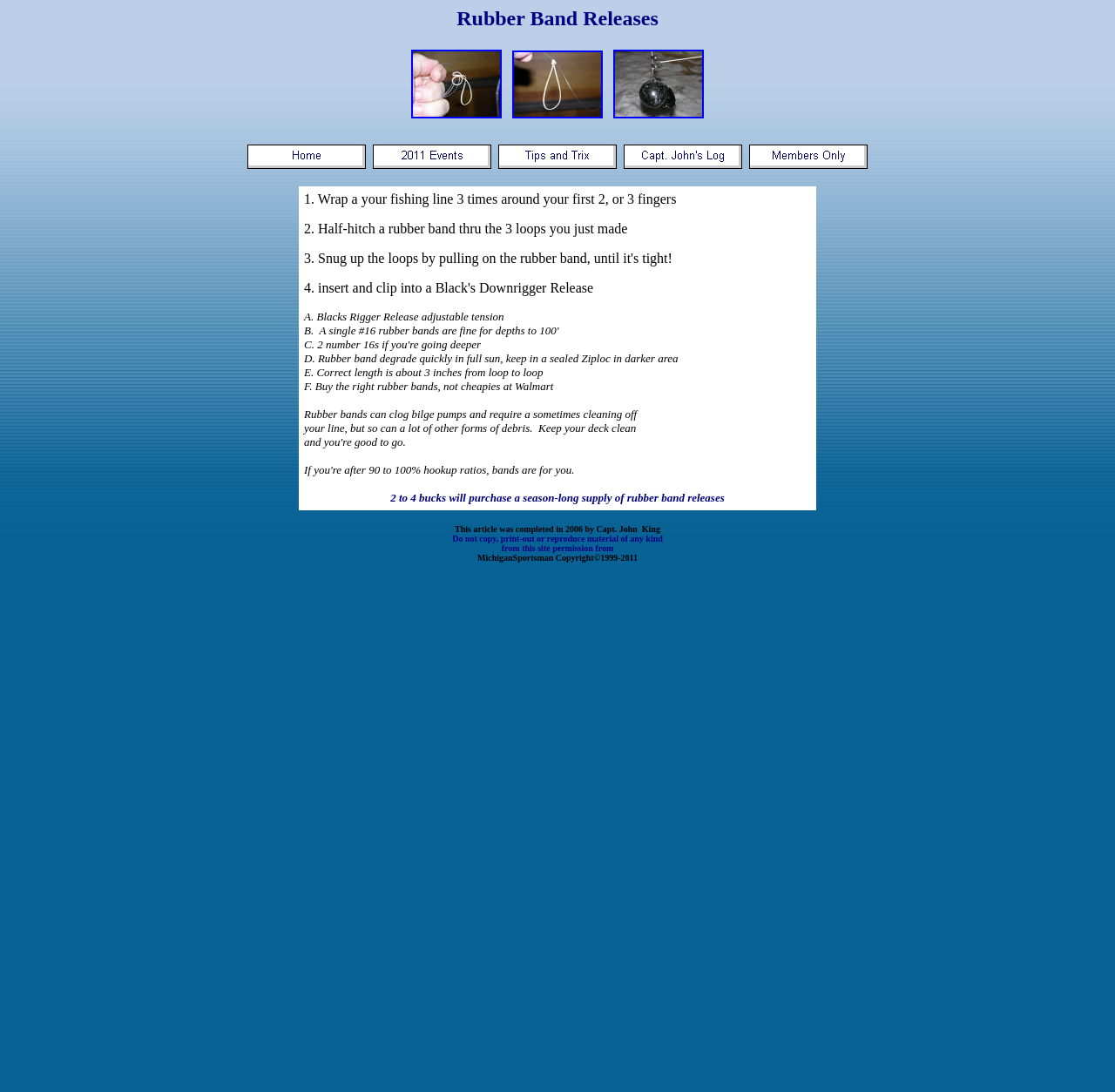Explain the webpage's layout and main content in detail.

The webpage is about Rubber Band Releases, with a focus on fishing-related content. At the top, there are five links with accompanying images, labeled "Home", "2011 Events", "Tips and Trix", "Capt. John's Log", and "Members Only", arranged horizontally across the page.

Below these links, there is a table with three columns, each containing a link with an image. The links are not labeled, but the images may provide some context.

The main content of the page is a detailed instructional article on how to use rubber bands for fishing line releases. The article is divided into six steps, with accompanying text explaining each step. The text is arranged in a single column, with each step building upon the previous one.

To the right of the article, there are three short paragraphs of text. The first paragraph is a note from Capt. John King, stating that the article was completed in 2006. The second paragraph is a copyright notice, warning against reproducing material from the site without permission. The third paragraph is a copyright statement, indicating that the site is owned by MichiganSportsman and copyrighted from 1999 to 2011.

Overall, the webpage is focused on providing instructional content related to fishing, with a clear and organized layout that makes it easy to follow along.